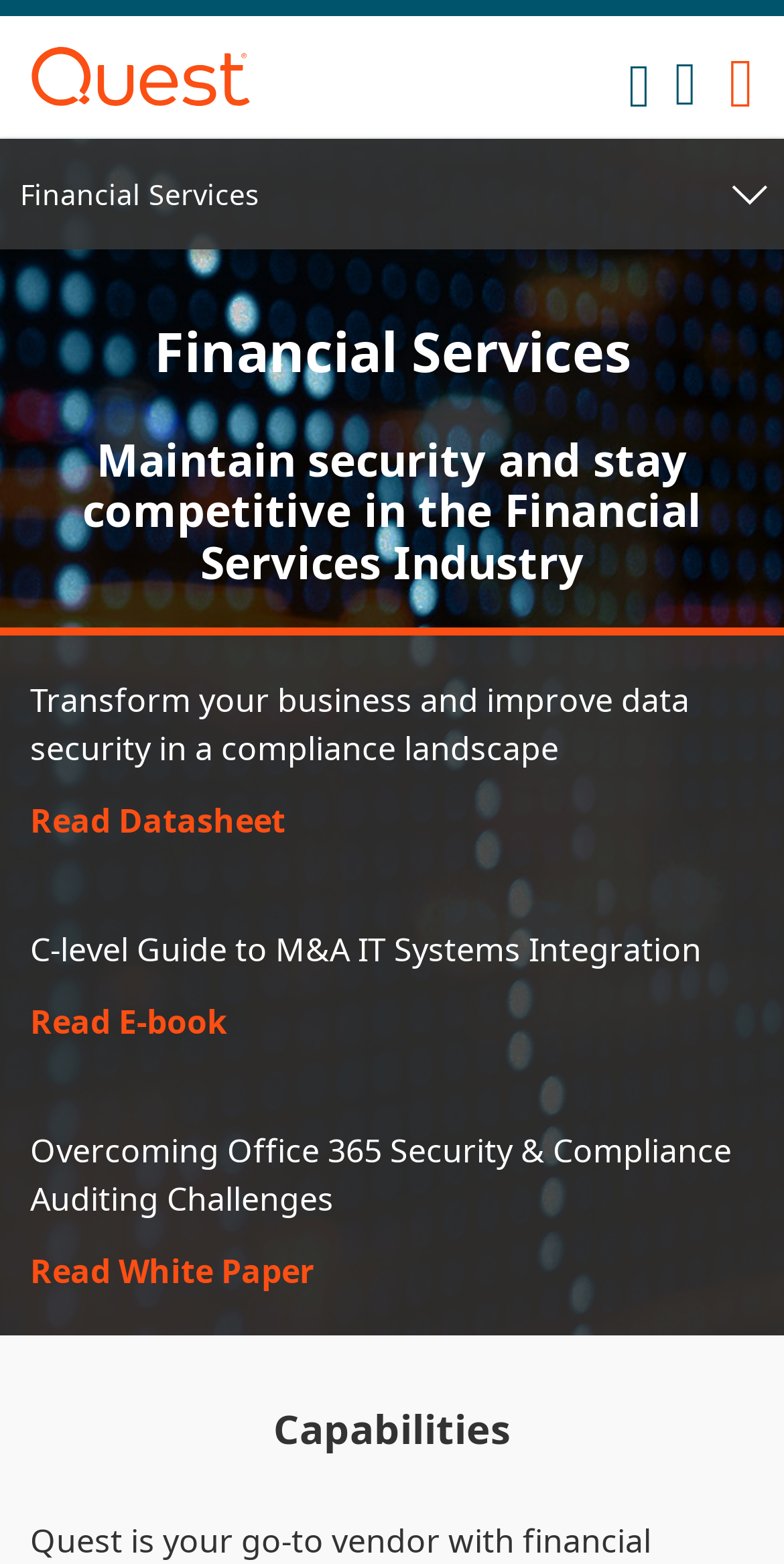Identify the bounding box for the described UI element: "SHSAT Math".

None